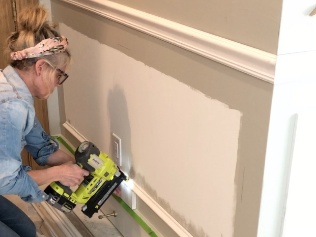Detail all significant aspects of the image you see.

The image captures a woman skillfully engaged in a DIY project, using a powerful nail gun to attach trim or molding to a wall. She wears a denim shirt and glasses, with her hair pulled back and styled with a headband, embodying a hands-on and practical approach to home improvement. The wall she’s working on shows signs of preparation, with a section partially painted and painter's tape neatly applied along the base. This moment highlights the creativity and effort that go into personalizing living spaces, aligning with the theme of being intentional about our environment and choices, as discussed in the accompanying text about self-discipline and mindfulness in our daily lives.